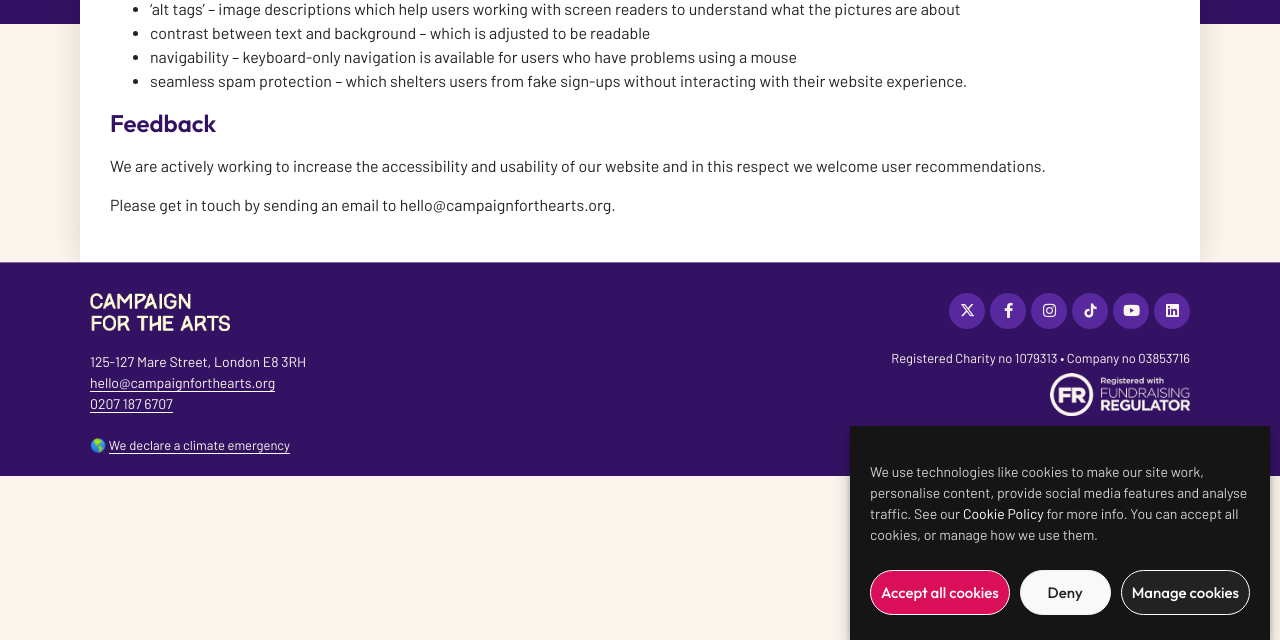Using the provided description Manage cookies, find the bounding box coordinates for the UI element. Provide the coordinates in (top-left x, top-left y, bottom-right x, bottom-right y) format, ensuring all values are between 0 and 1.

[0.876, 0.891, 0.977, 0.961]